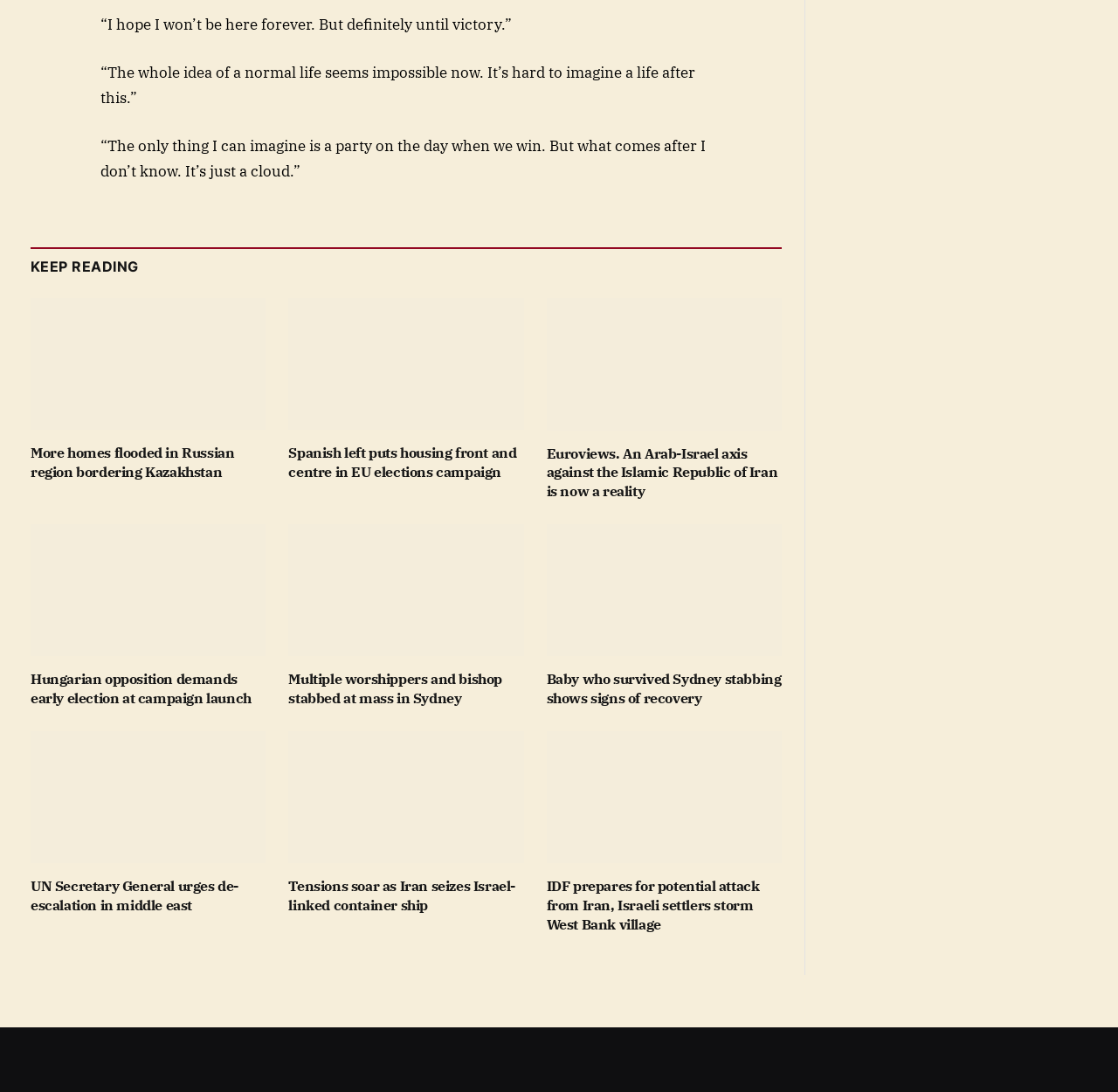Please identify the bounding box coordinates of the clickable element to fulfill the following instruction: "Check out 'UN Secretary General urges de-escalation in middle east'". The coordinates should be four float numbers between 0 and 1, i.e., [left, top, right, bottom].

[0.027, 0.669, 0.238, 0.791]